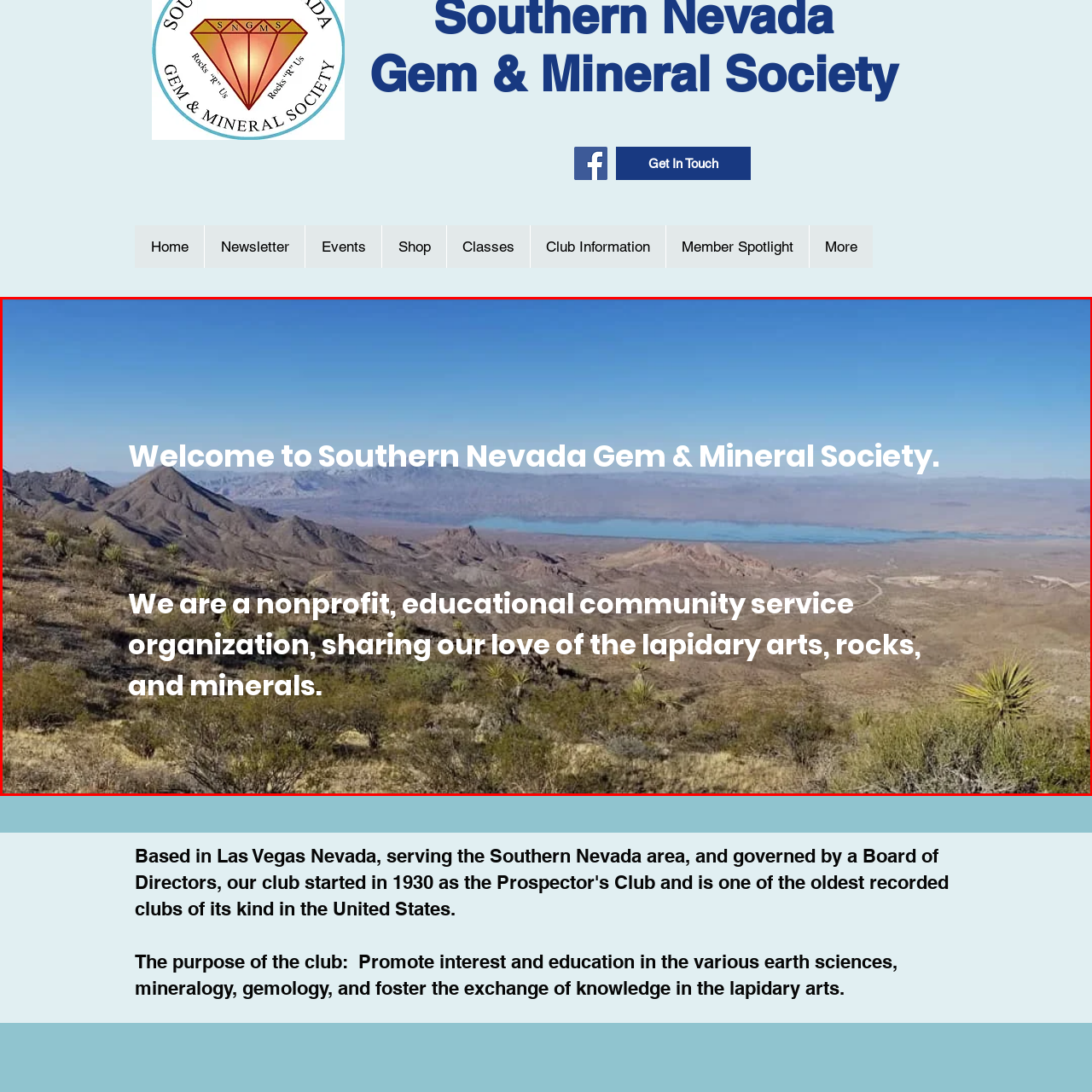Describe in detail the portion of the image that is enclosed within the red boundary.

This image captures a breathtaking view of the mountainous landscape of Southern Nevada, highlighting the rugged terrain and expansive sky. In the foreground, you can see desert vegetation, while the background features distant mountains and a body of water, possibly a lake or reservoir. Overlaying this scenic imagery is a welcoming message from the Southern Nevada Gem & Mineral Society, announcing their dedication as a nonprofit, educational community service organization. The text emphasizes their passion for the lapidary arts, rocks, and minerals, inviting viewers to join in their shared enthusiasm for these natural wonders.